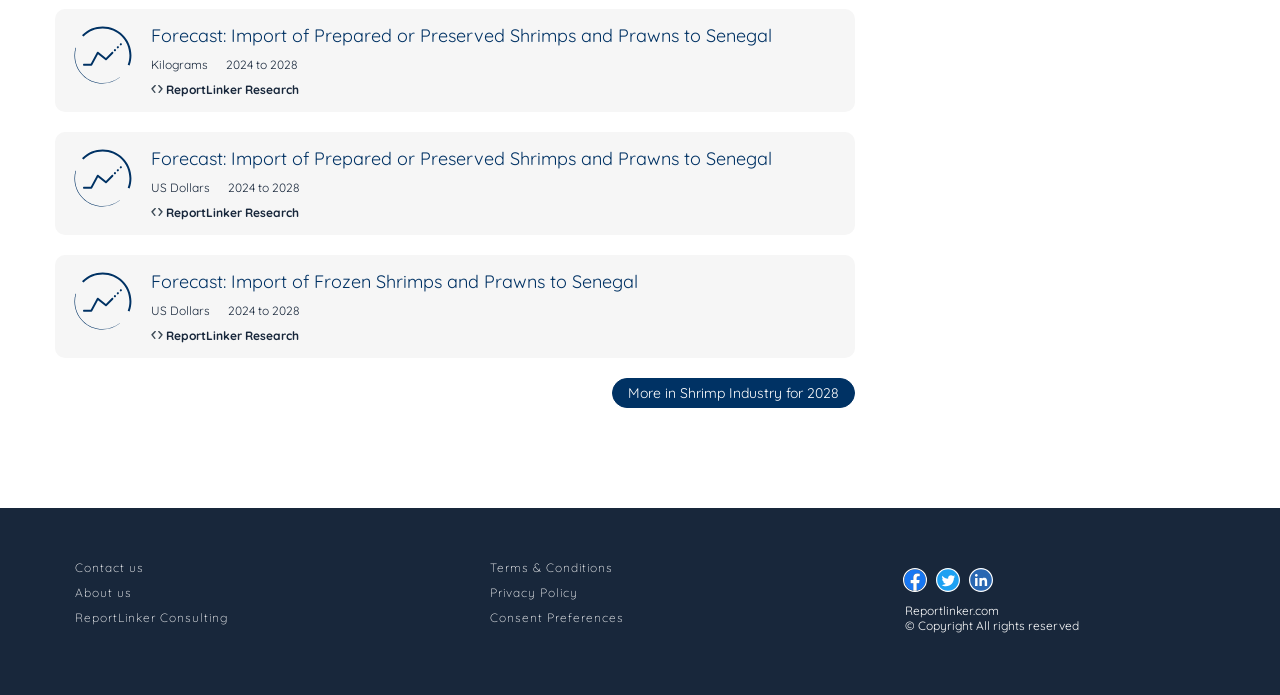Locate the bounding box coordinates of the element's region that should be clicked to carry out the following instruction: "Follow us on Facebook". The coordinates need to be four float numbers between 0 and 1, i.e., [left, top, right, bottom].

[0.707, 0.832, 0.73, 0.853]